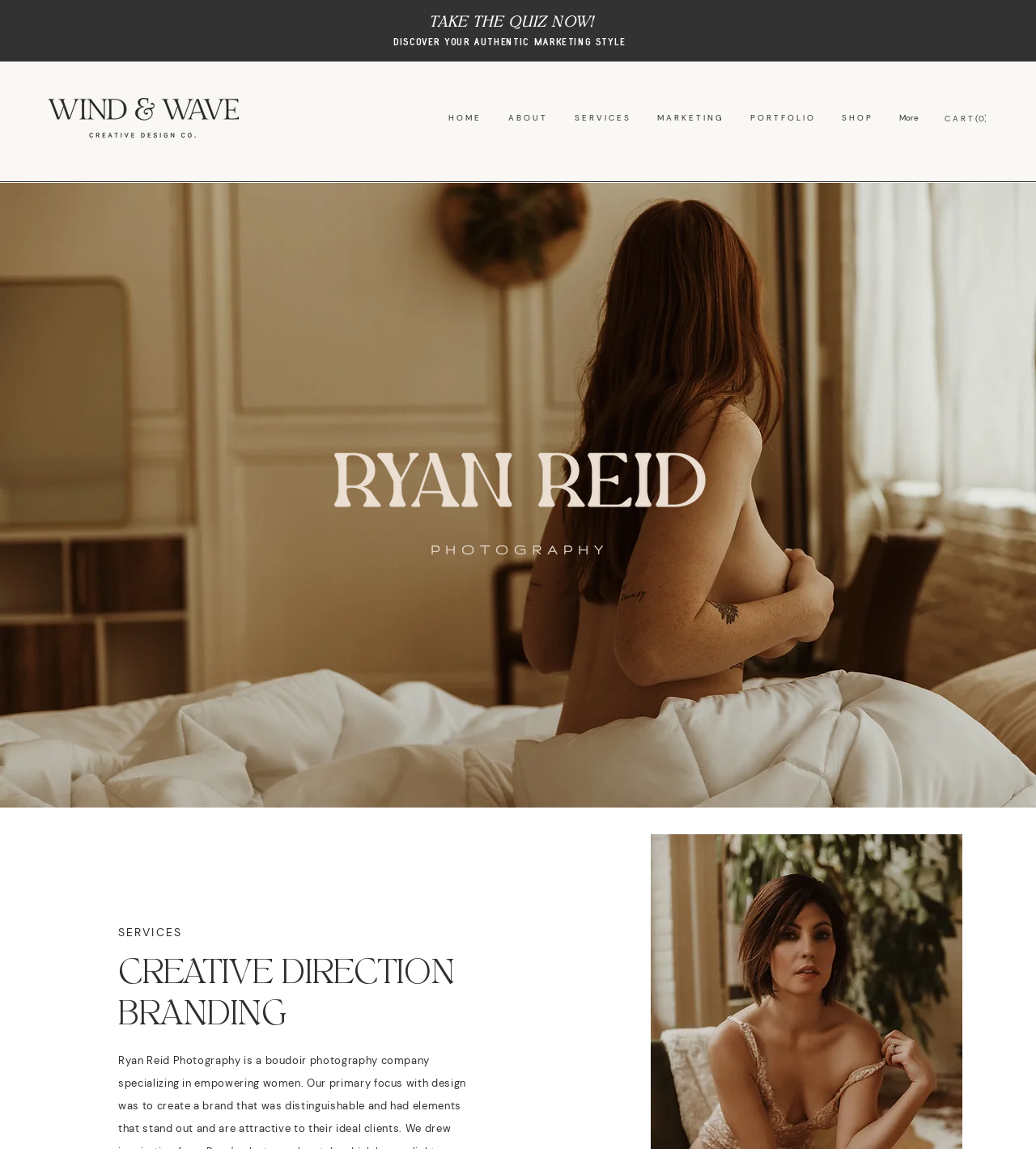Could you provide the bounding box coordinates for the portion of the screen to click to complete this instruction: "View the portfolio"?

[0.711, 0.088, 0.799, 0.118]